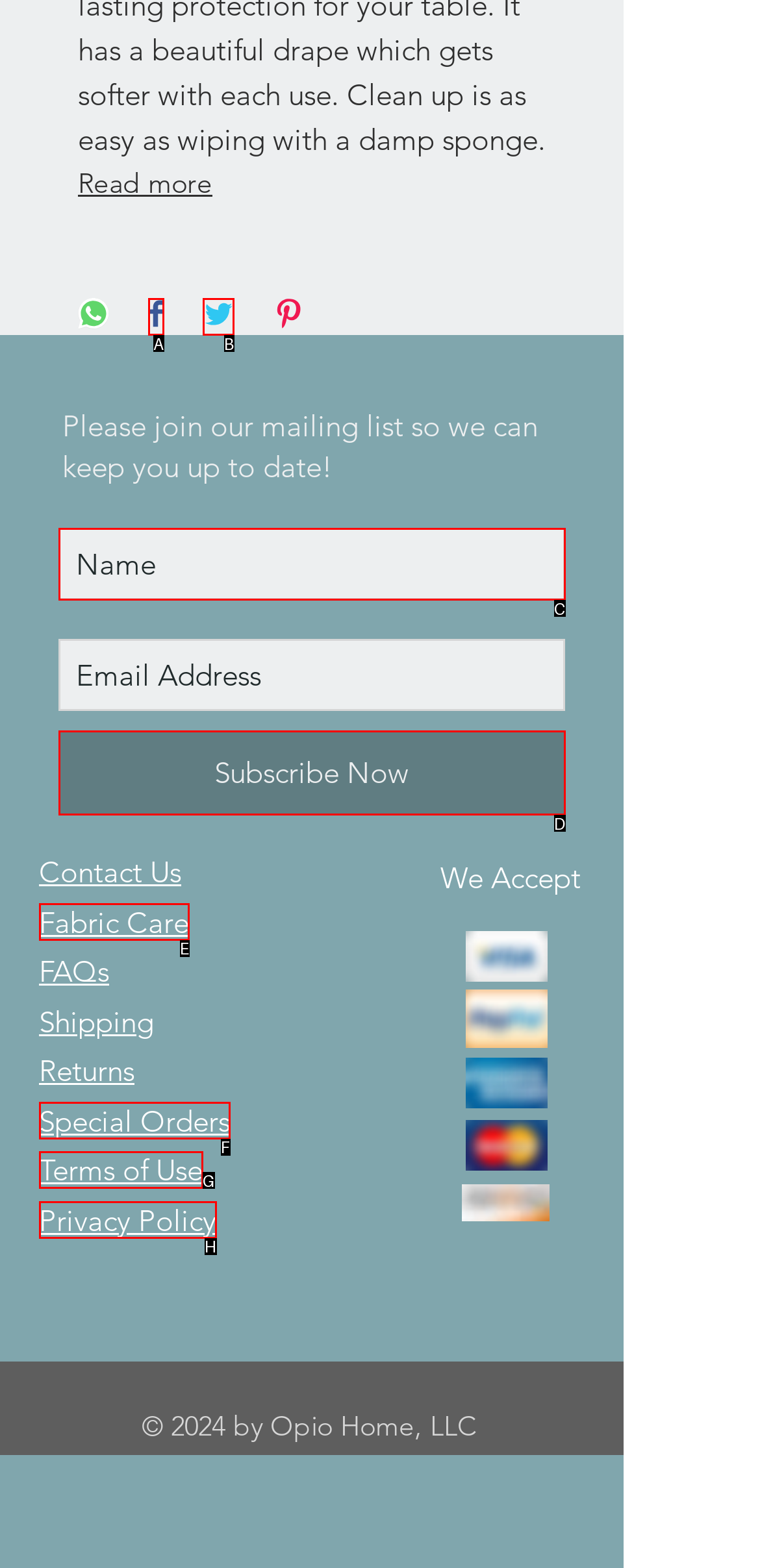Pick the HTML element that should be clicked to execute the task: Subscribe to the mailing list
Respond with the letter corresponding to the correct choice.

D